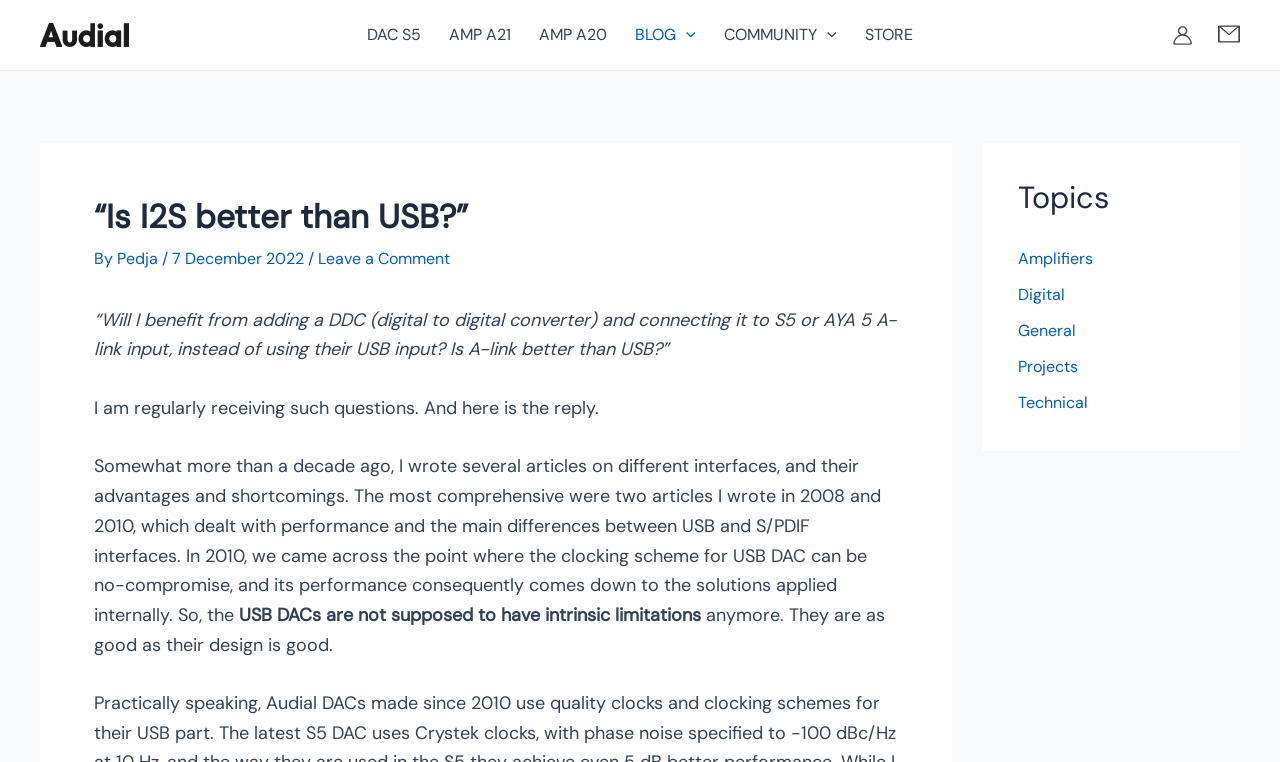Locate the bounding box coordinates of the clickable part needed for the task: "Click on the 'Leave a Comment' link".

[0.248, 0.325, 0.352, 0.352]